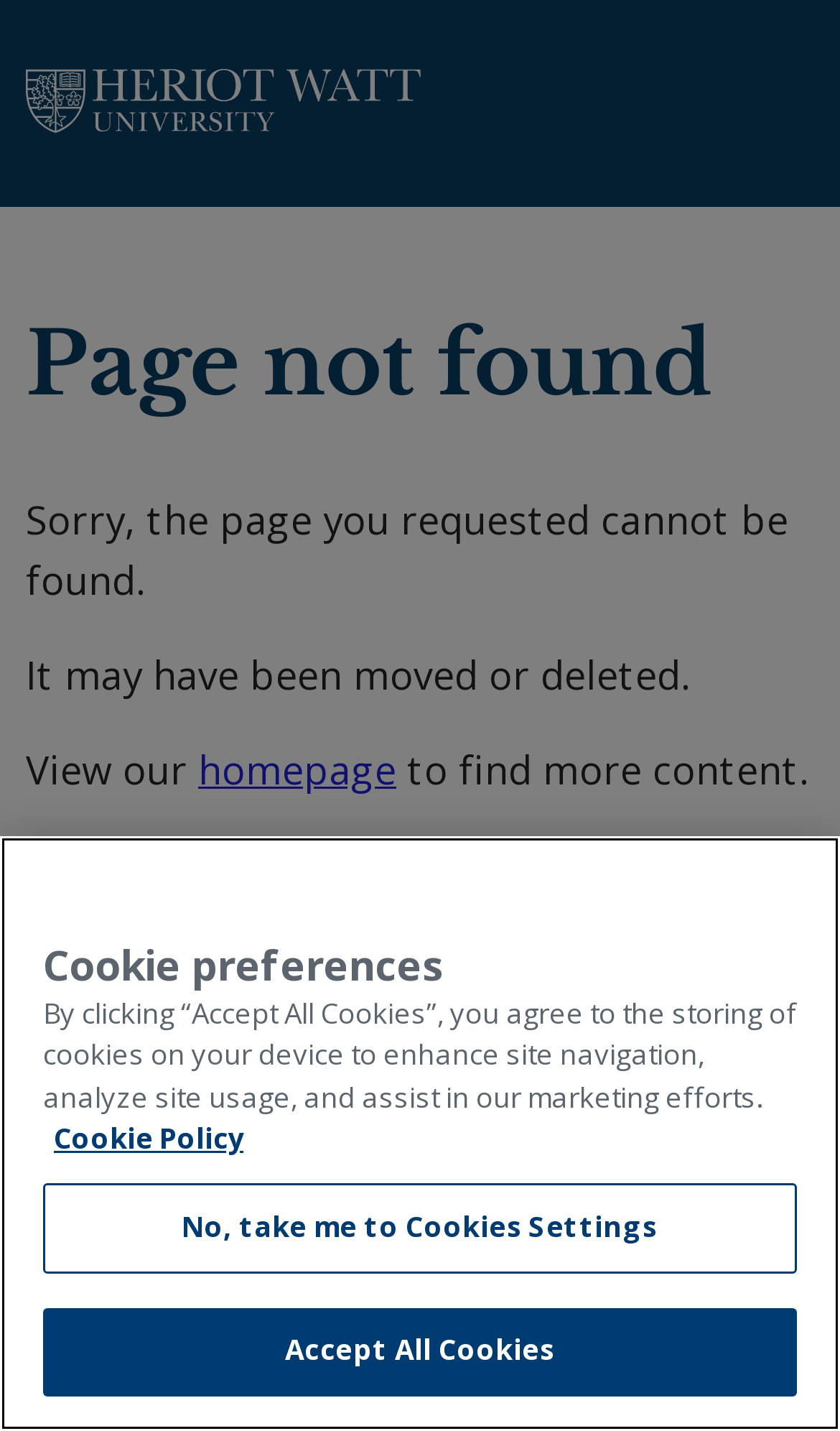Extract the text of the main heading from the webpage.

Page not found